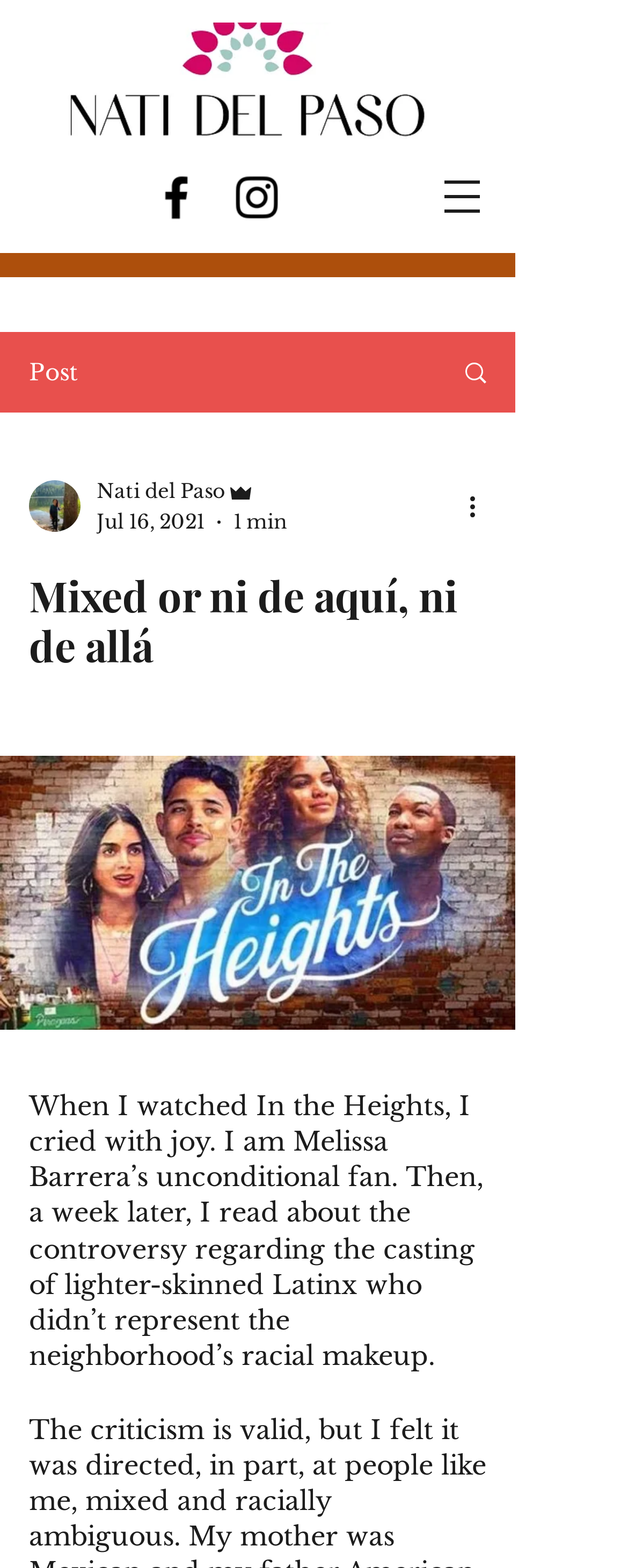What is the date of the post?
From the image, respond with a single word or phrase.

Jul 16, 2021